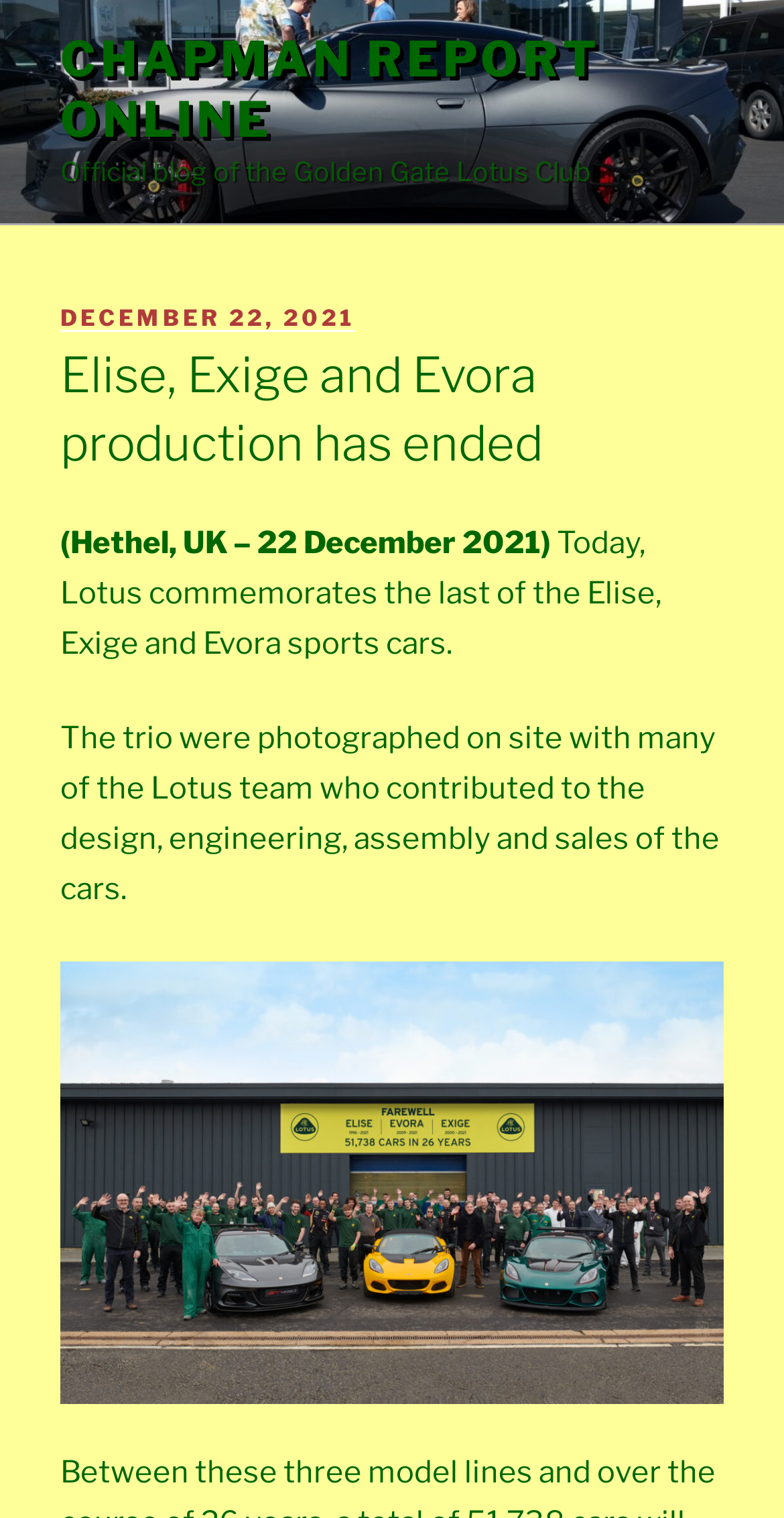Please give a short response to the question using one word or a phrase:
What is the type of cars being commemorated?

Sports cars